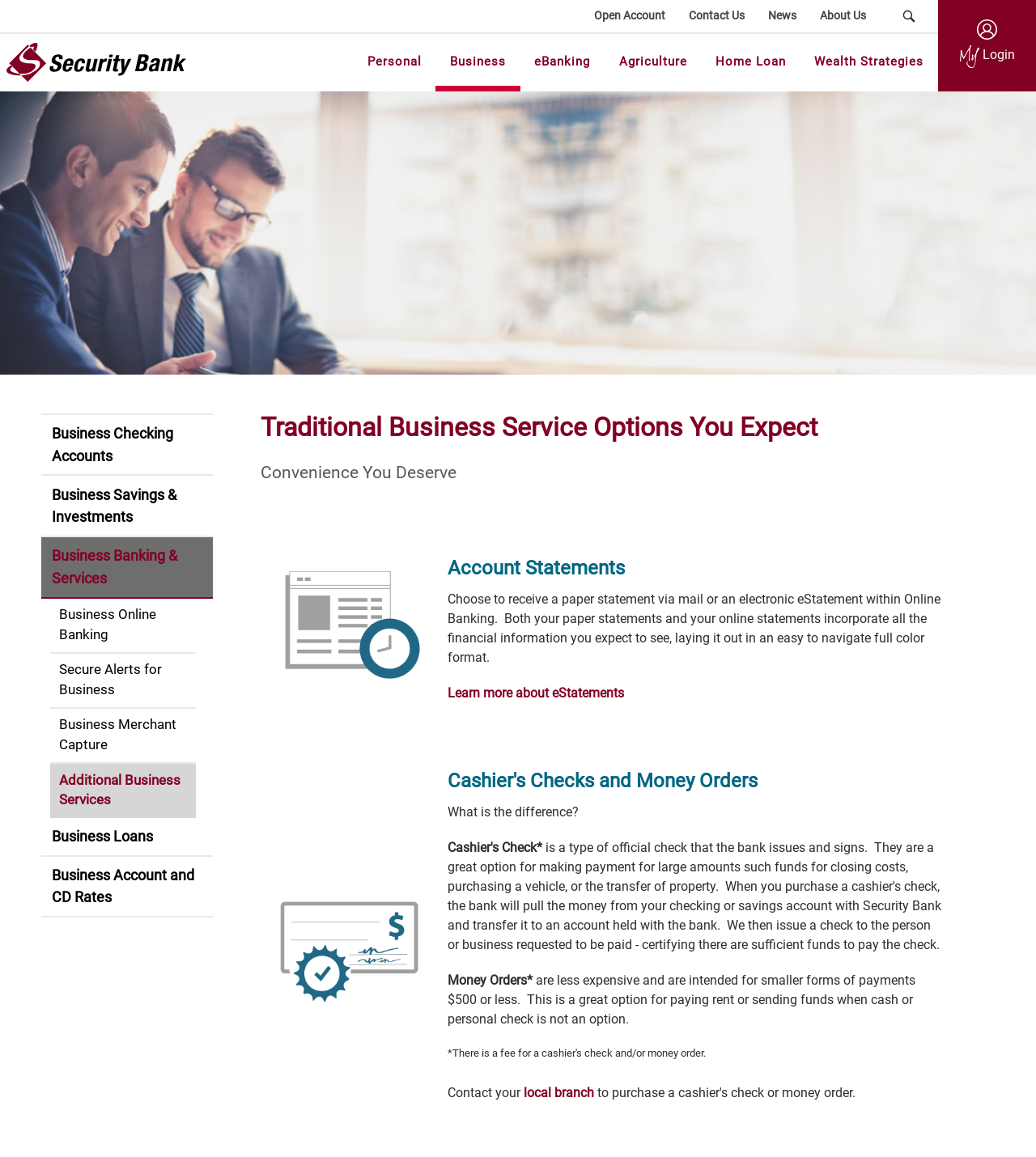Answer the following inquiry with a single word or phrase:
How many links are there under the 'Business' category?

7